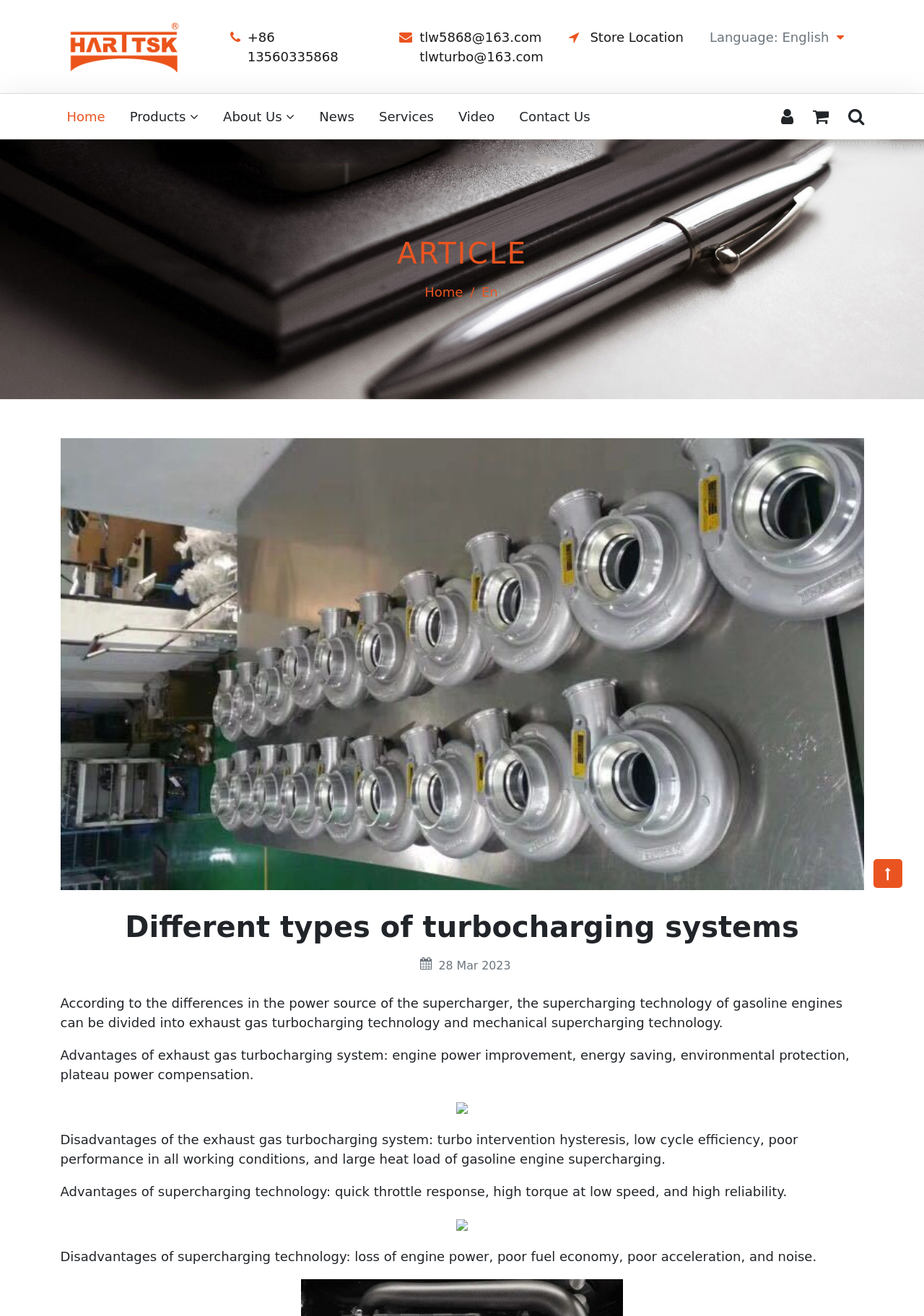Identify the bounding box coordinates necessary to click and complete the given instruction: "View the contact information".

[0.268, 0.022, 0.366, 0.049]